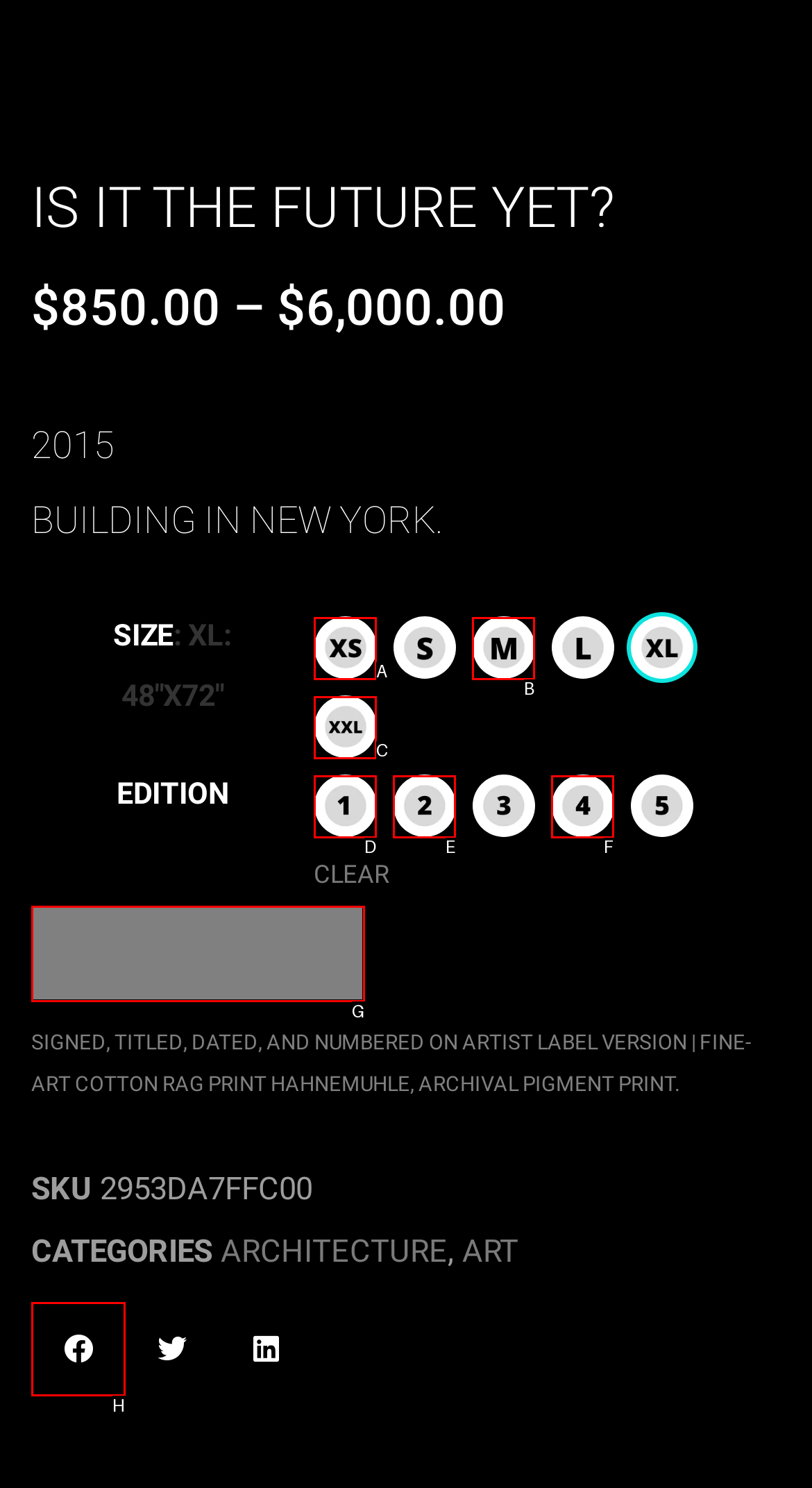From the given choices, determine which HTML element aligns with the description: title="4" Respond with the letter of the appropriate option.

F